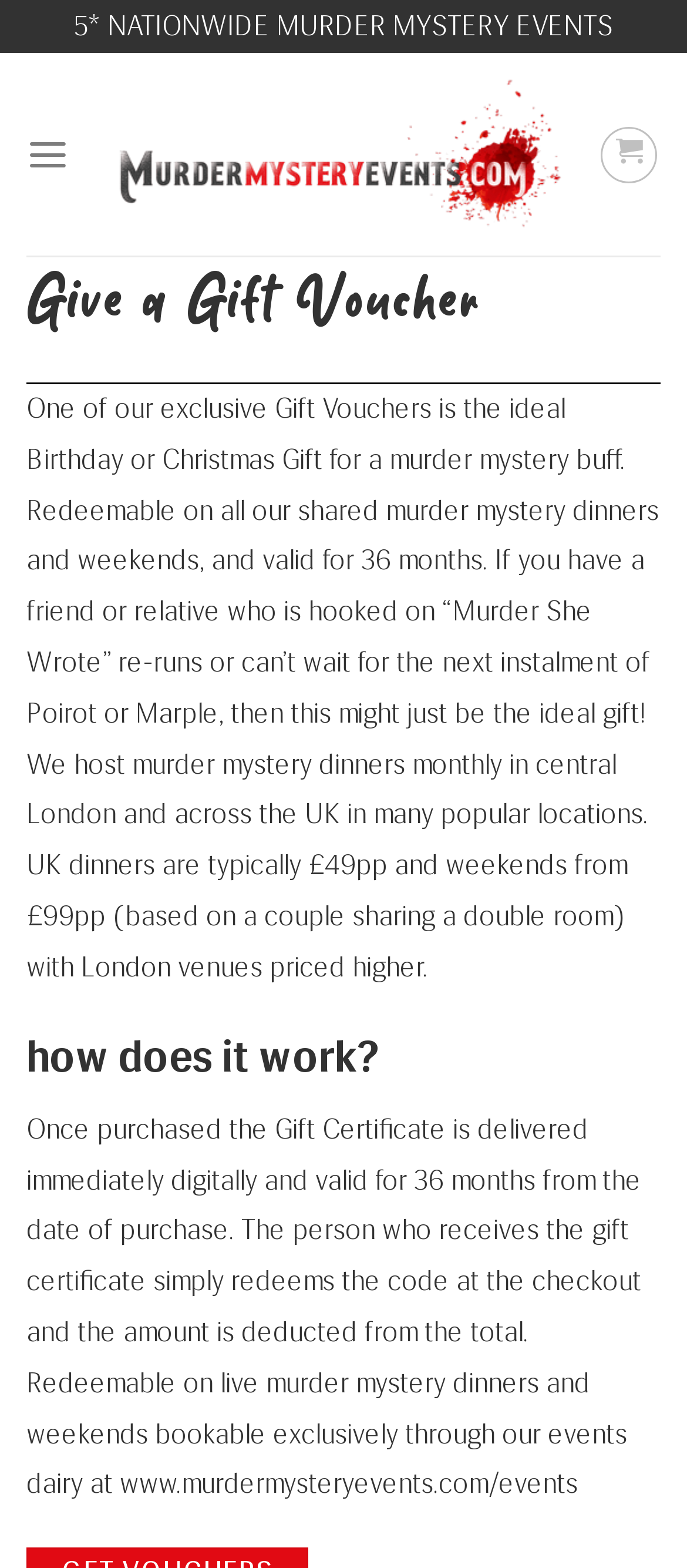Using the provided element description "title="Basket"", determine the bounding box coordinates of the UI element.

[0.876, 0.08, 0.958, 0.116]